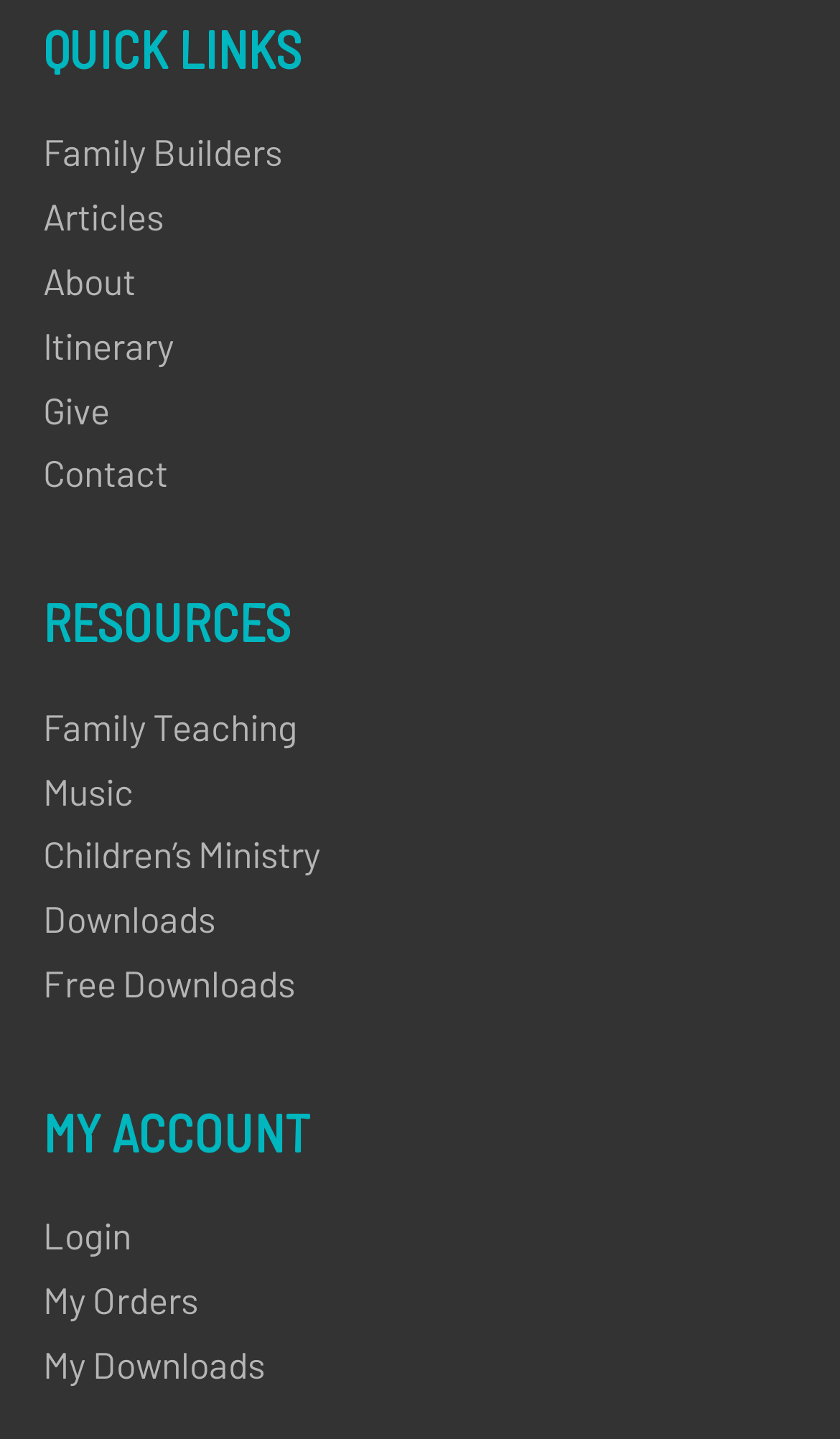Find the bounding box coordinates of the area that needs to be clicked in order to achieve the following instruction: "Visit Youtube". The coordinates should be specified as four float numbers between 0 and 1, i.e., [left, top, right, bottom].

None